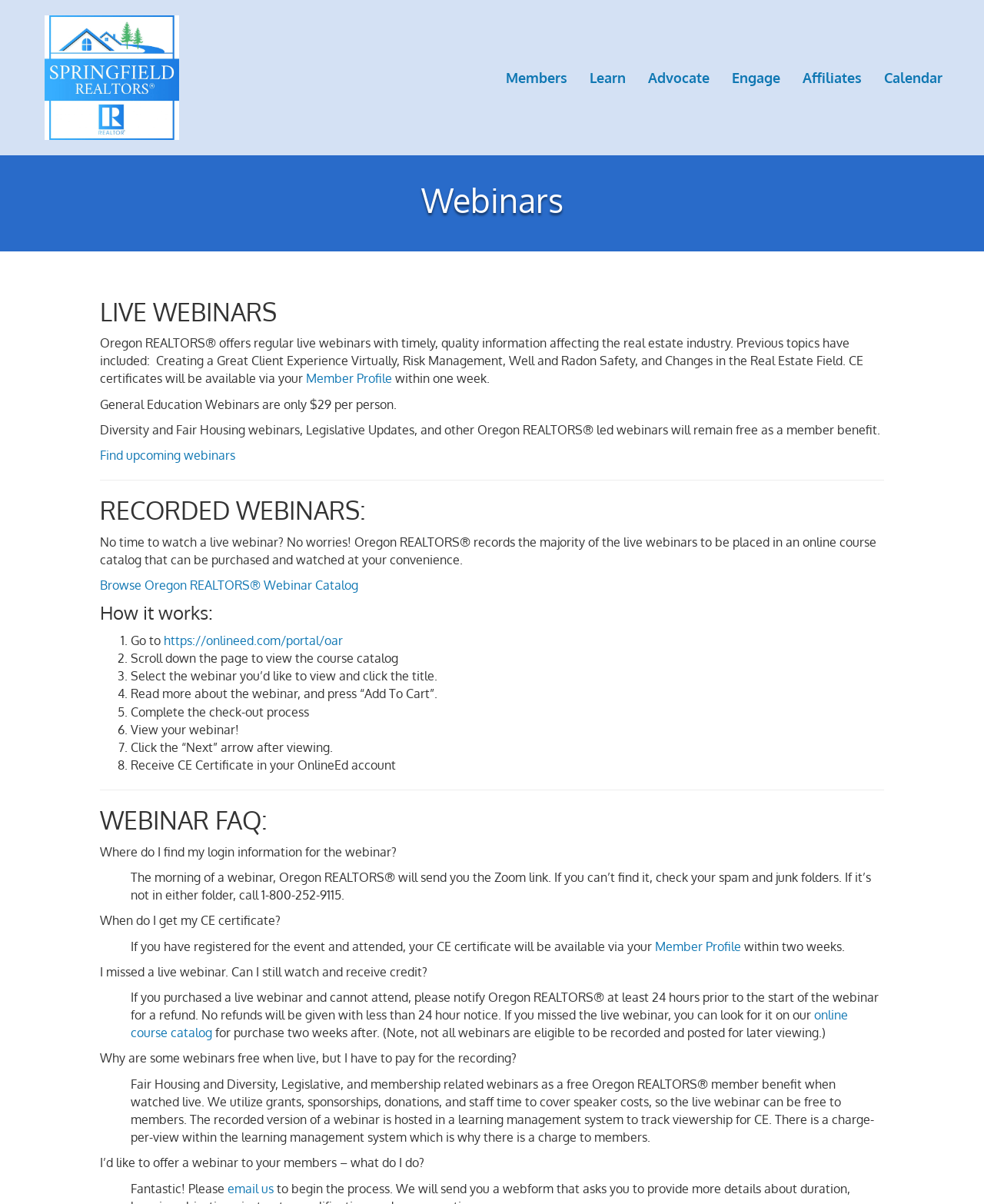Locate the bounding box coordinates of the region to be clicked to comply with the following instruction: "Email us". The coordinates must be four float numbers between 0 and 1, in the form [left, top, right, bottom].

[0.231, 0.981, 0.278, 0.993]